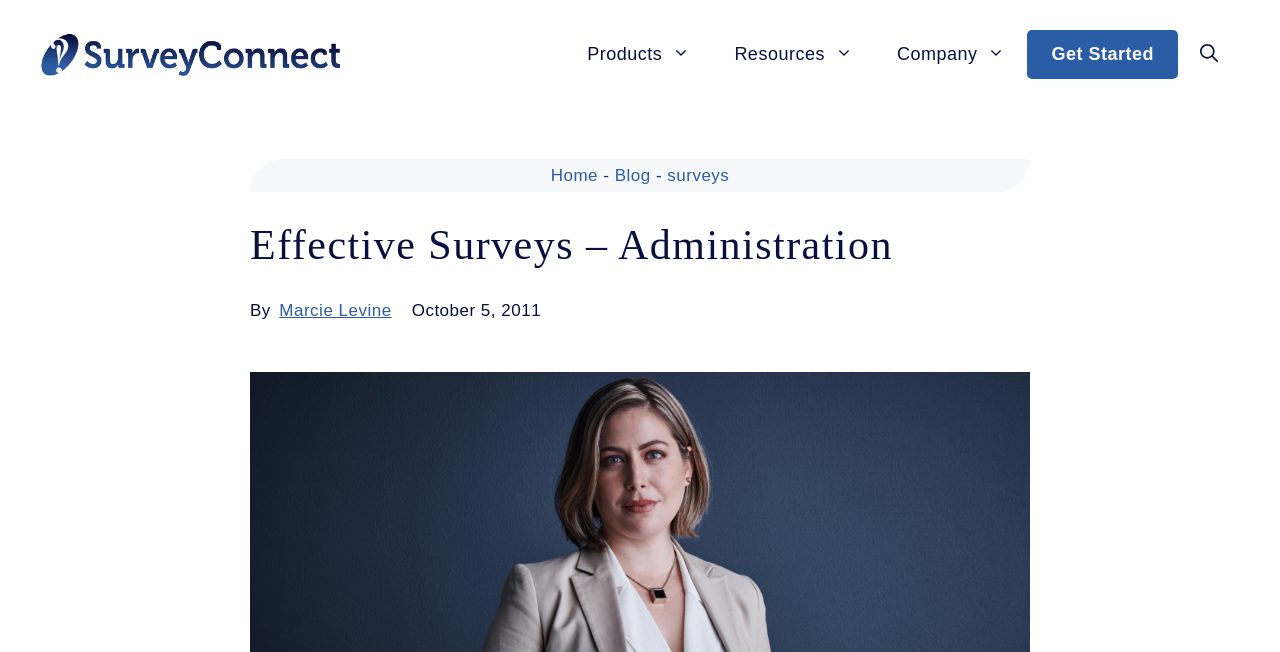Please provide a comprehensive response to the question below by analyzing the image: 
Who is the author of the current page?

I determined the author of the current page by looking at the static text element with the label 'By', which is followed by a link with the text 'Marcie Levine'.